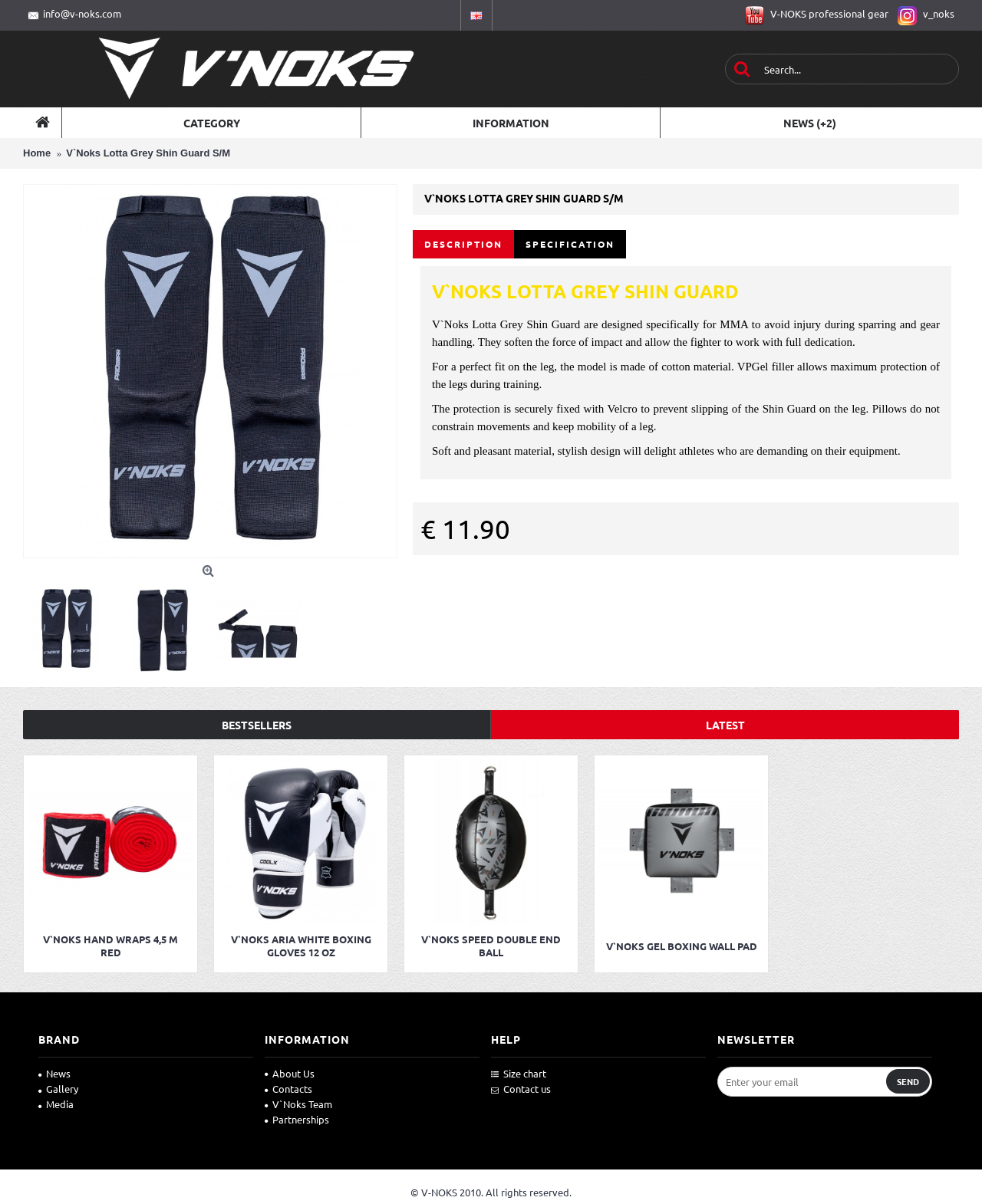Please locate the bounding box coordinates of the element that should be clicked to achieve the given instruction: "Subscribe to the newsletter".

[0.73, 0.886, 0.949, 0.911]